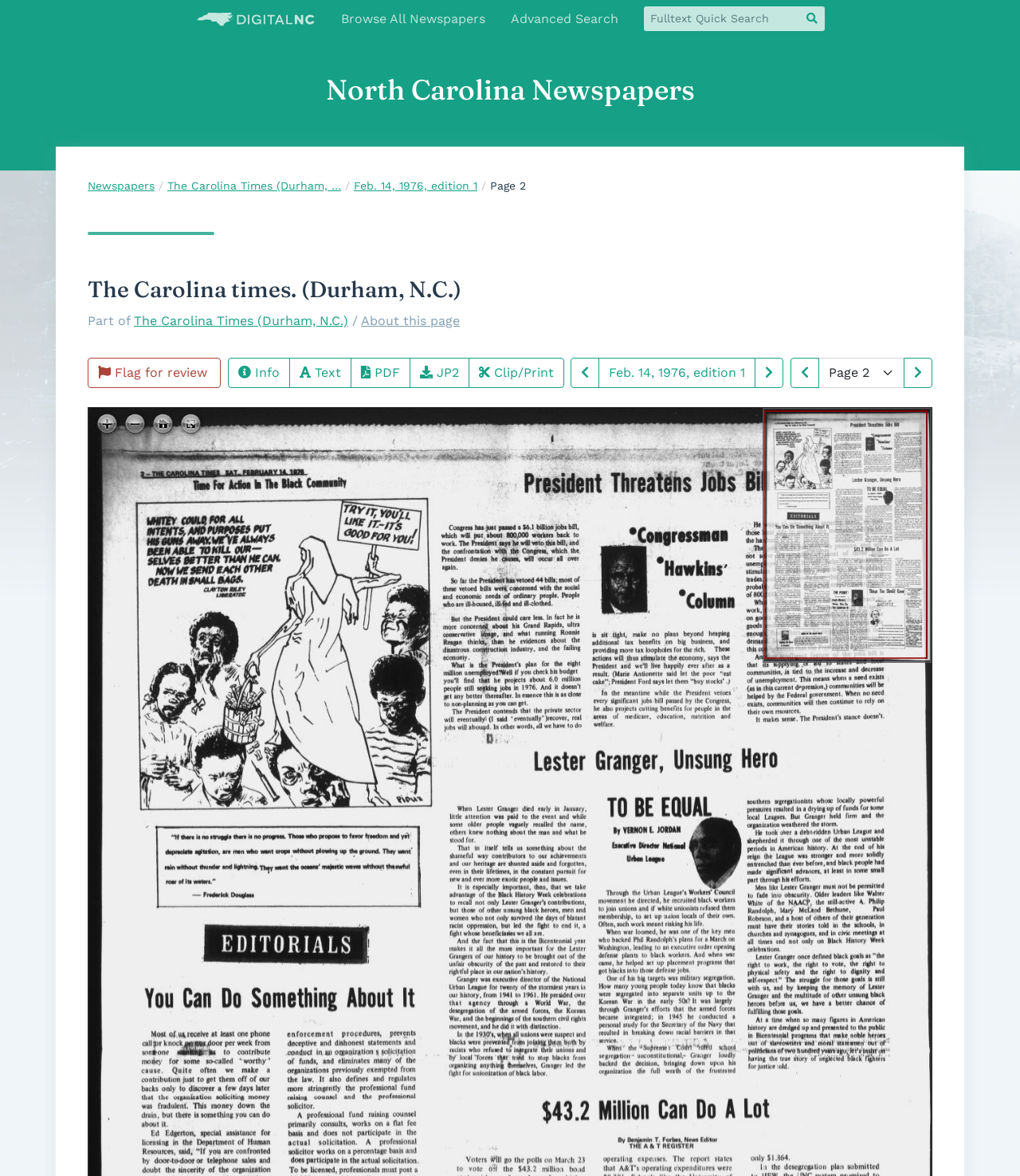What are the available file formats for downloading?
Please look at the screenshot and answer using one word or phrase.

Text, PDF, JP2